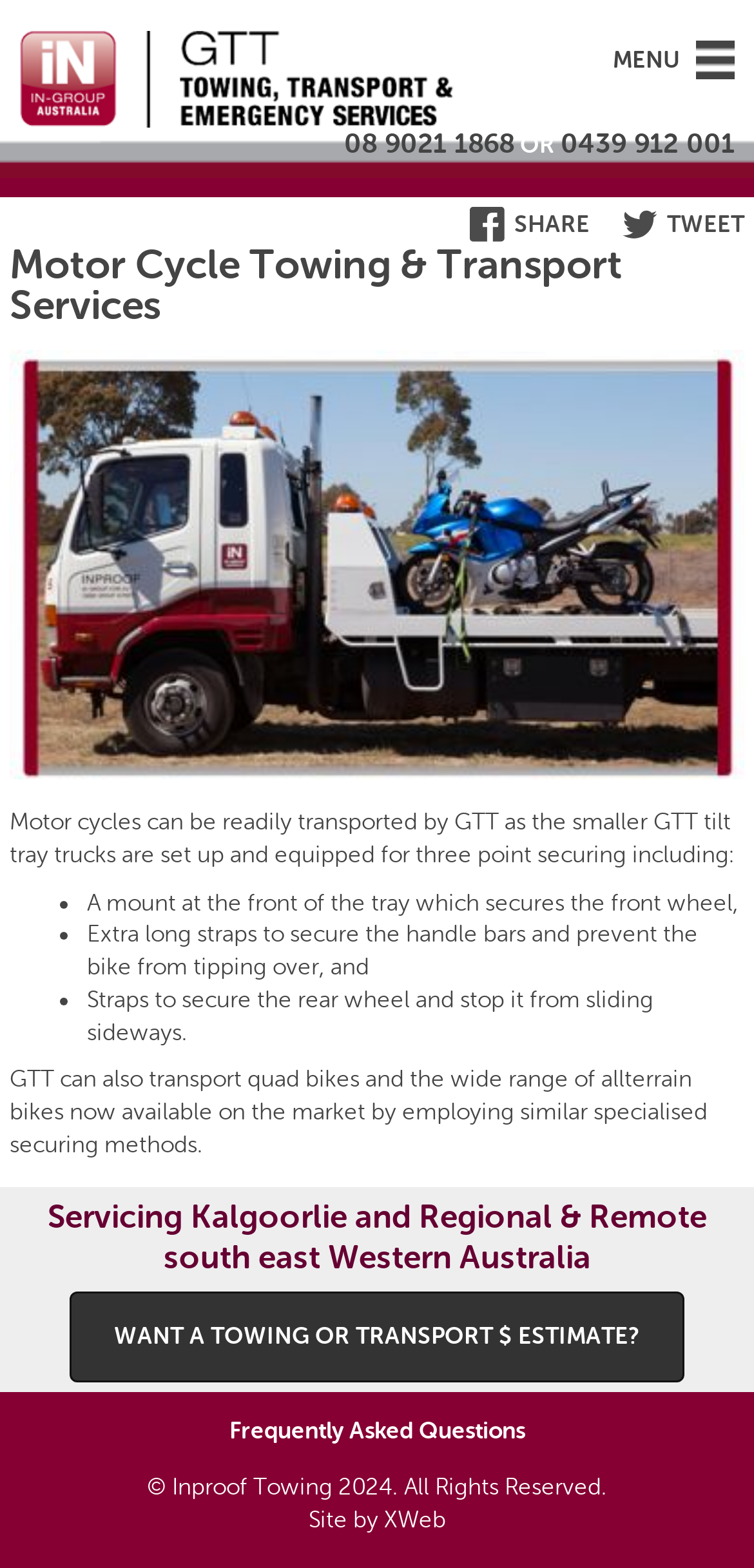Specify the bounding box coordinates of the area that needs to be clicked to achieve the following instruction: "Go to the HOME page".

[0.0, 0.0, 1.0, 0.05]